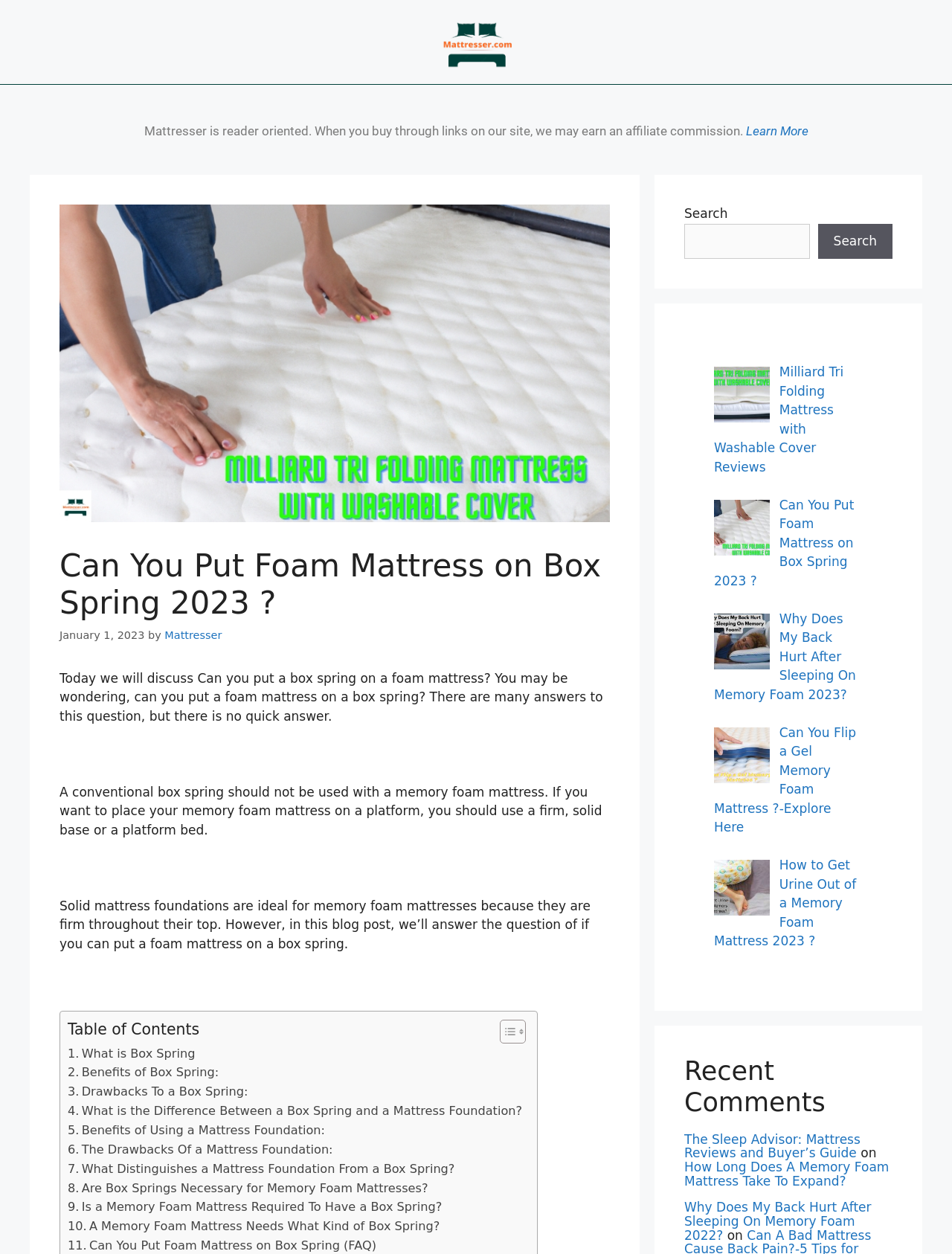Find the bounding box coordinates of the area that needs to be clicked in order to achieve the following instruction: "View the 'Milliard Tri Folding Mattress with Washable Cover' review". The coordinates should be specified as four float numbers between 0 and 1, i.e., [left, top, right, bottom].

[0.75, 0.291, 0.886, 0.378]